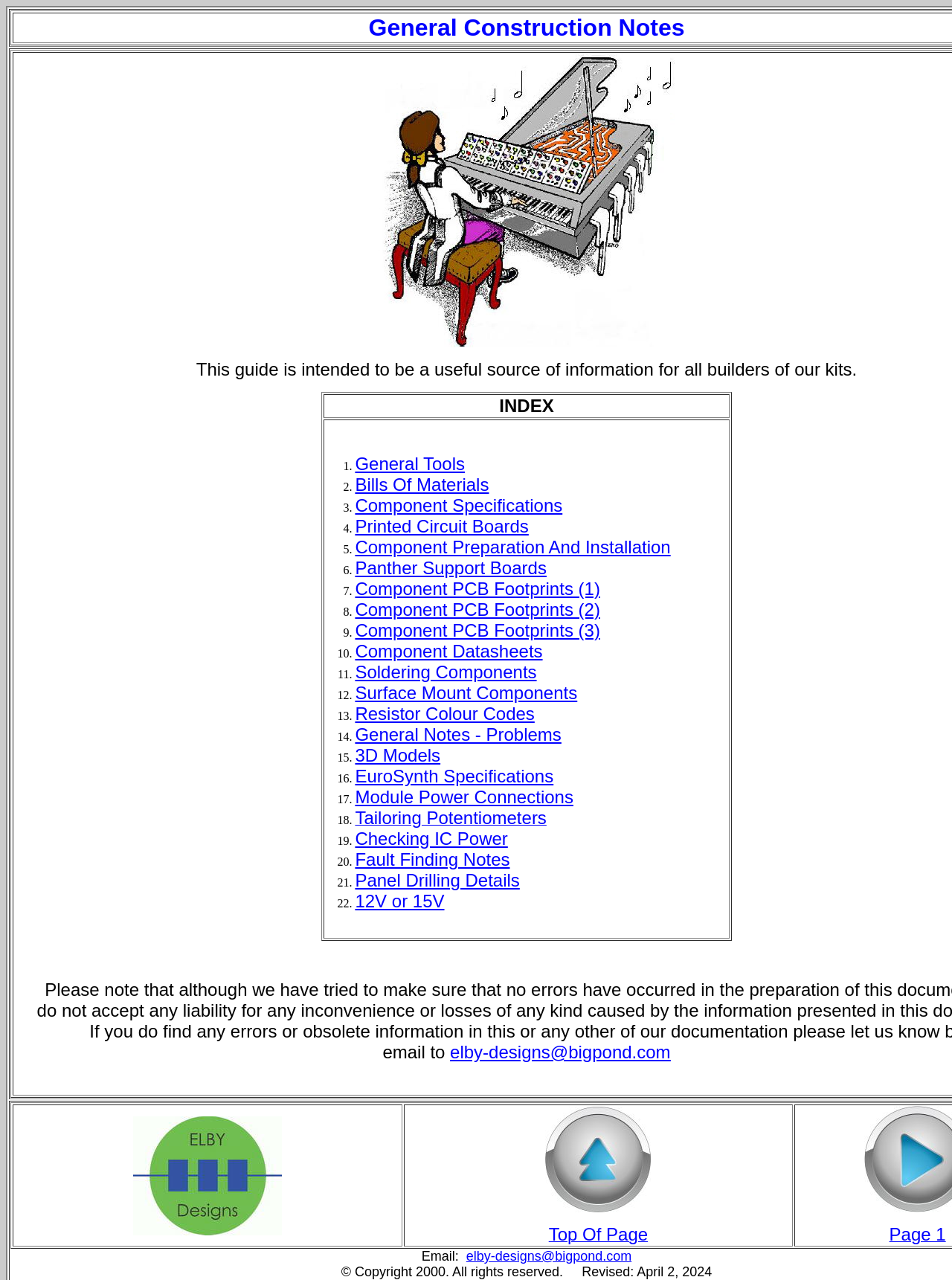Explain in detail what you observe on this webpage.

The webpage is titled "General Construction Notes" and features a prominent image at the top, taking up about a third of the screen. Below the image, there is a table with two rows. The first row contains a single cell with the header "INDEX". The second row contains a single cell with a long list of links, each preceded by a list marker (1., 2., 3., etc.). The links are labeled with various topics related to construction, such as "General Tools", "Bills Of Materials", "Component Specifications", and so on.

To the right of the table, there is a column of static text, including an email address and a copyright notice. At the very bottom of the page, there is a row of links, including "Top Of Page", "Page 1", and an email address.

The page also features several images, including one at the bottom left corner and another at the bottom right corner. These images appear to be decorative or navigational elements.